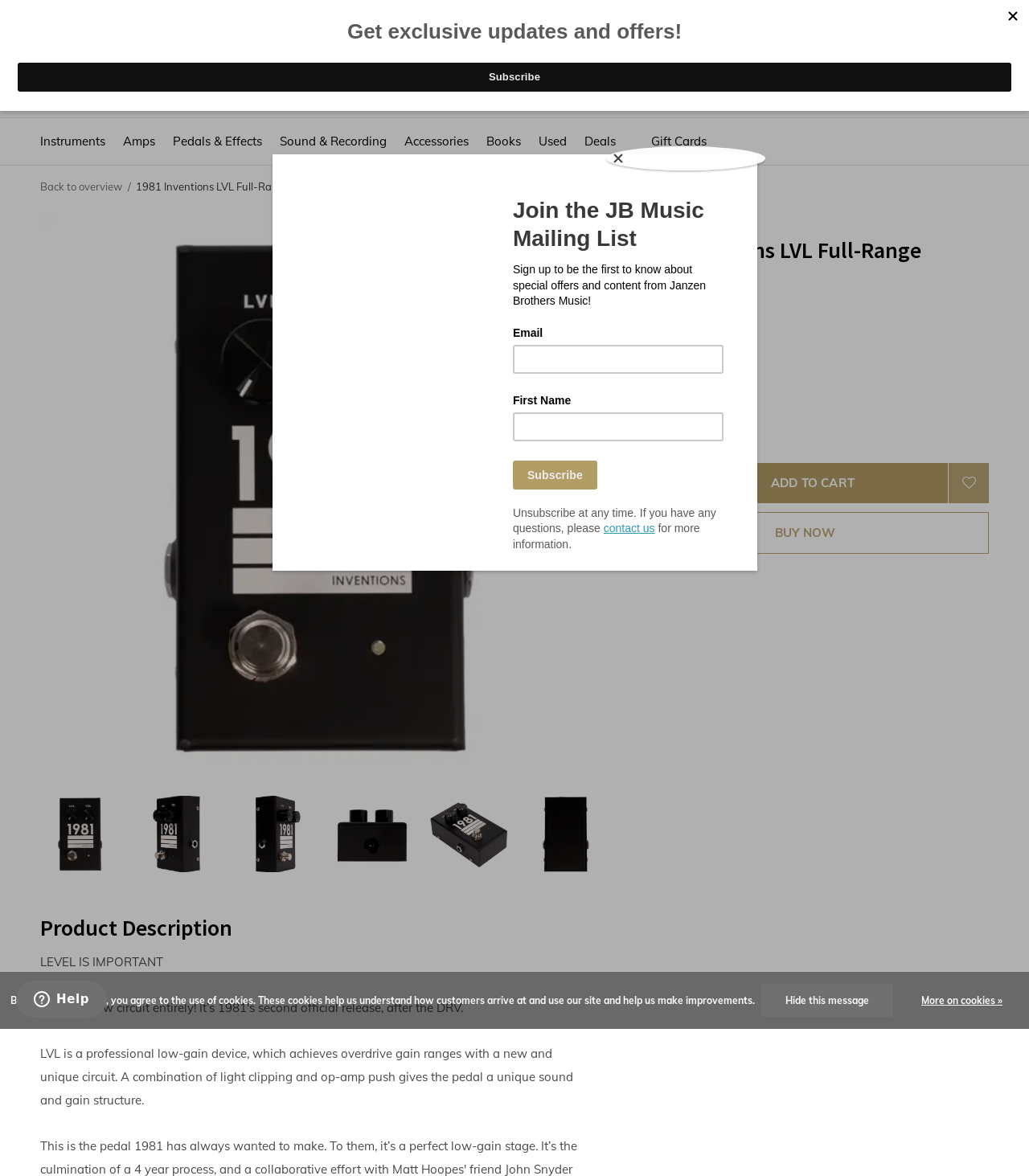Determine the bounding box coordinates for the area you should click to complete the following instruction: "Search for products".

[0.305, 0.053, 0.695, 0.087]